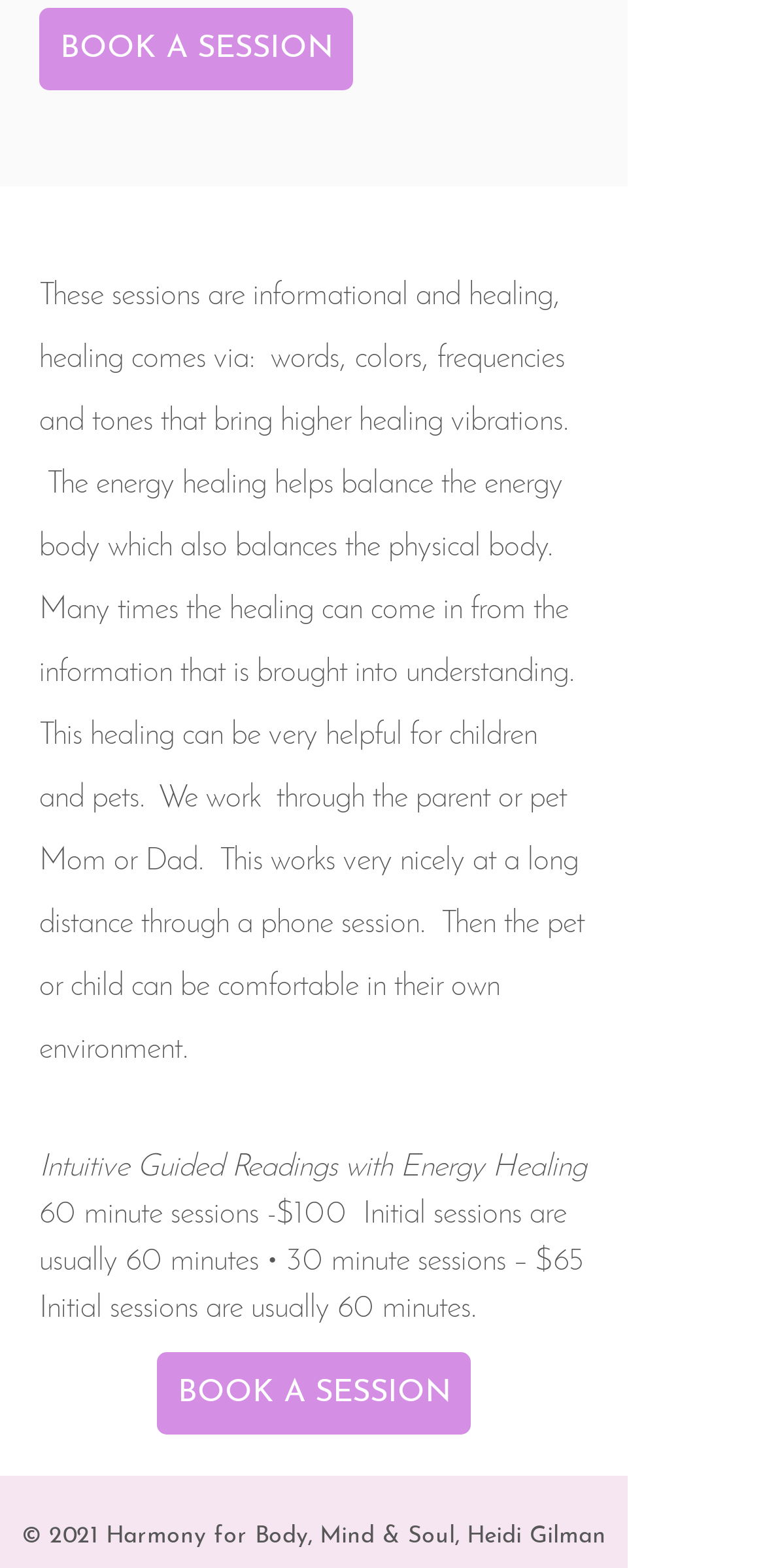What is the purpose of the sessions?
Your answer should be a single word or phrase derived from the screenshot.

Healing and informational